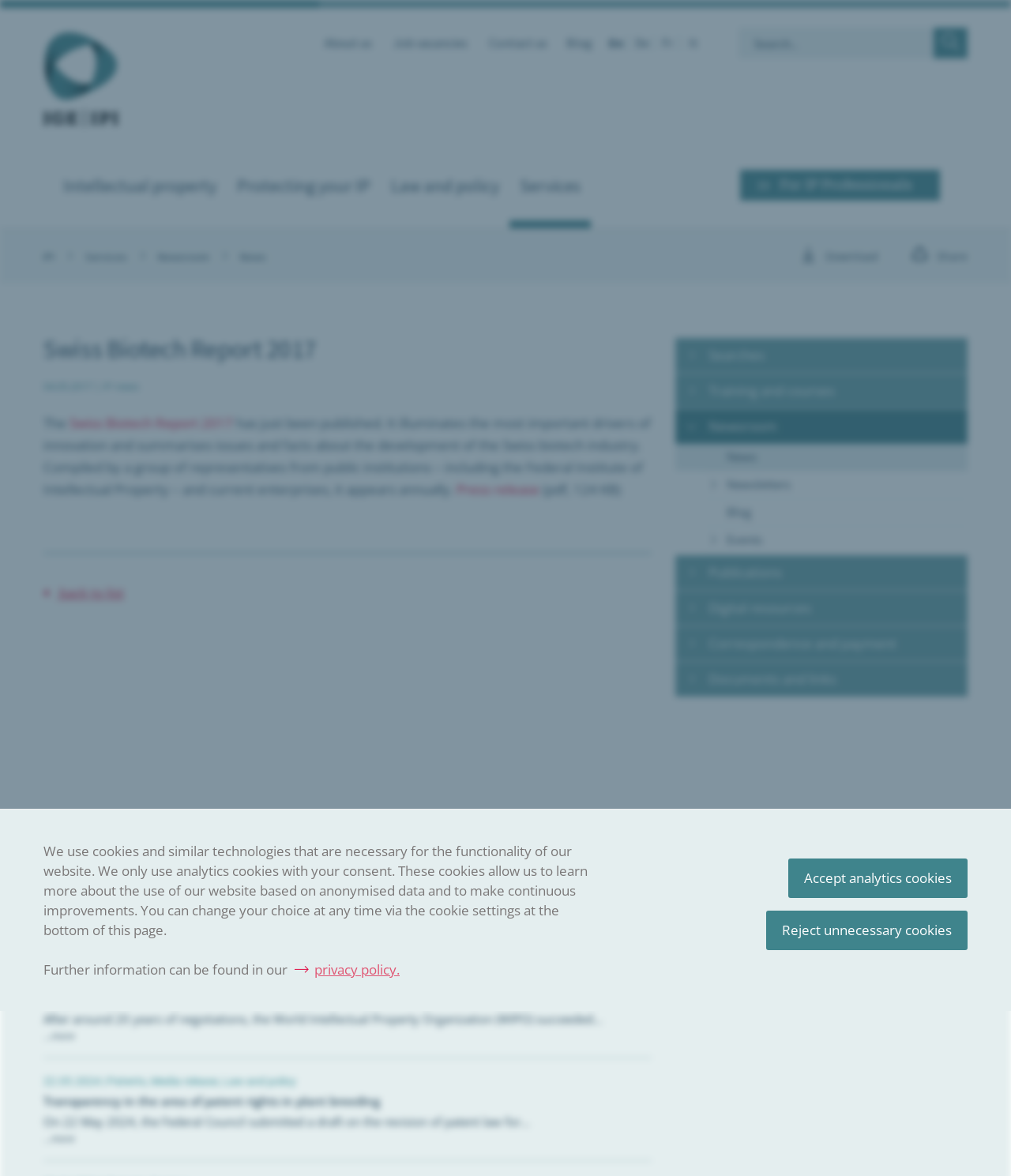Generate the main heading text from the webpage.

Swiss Biotech Report 2017